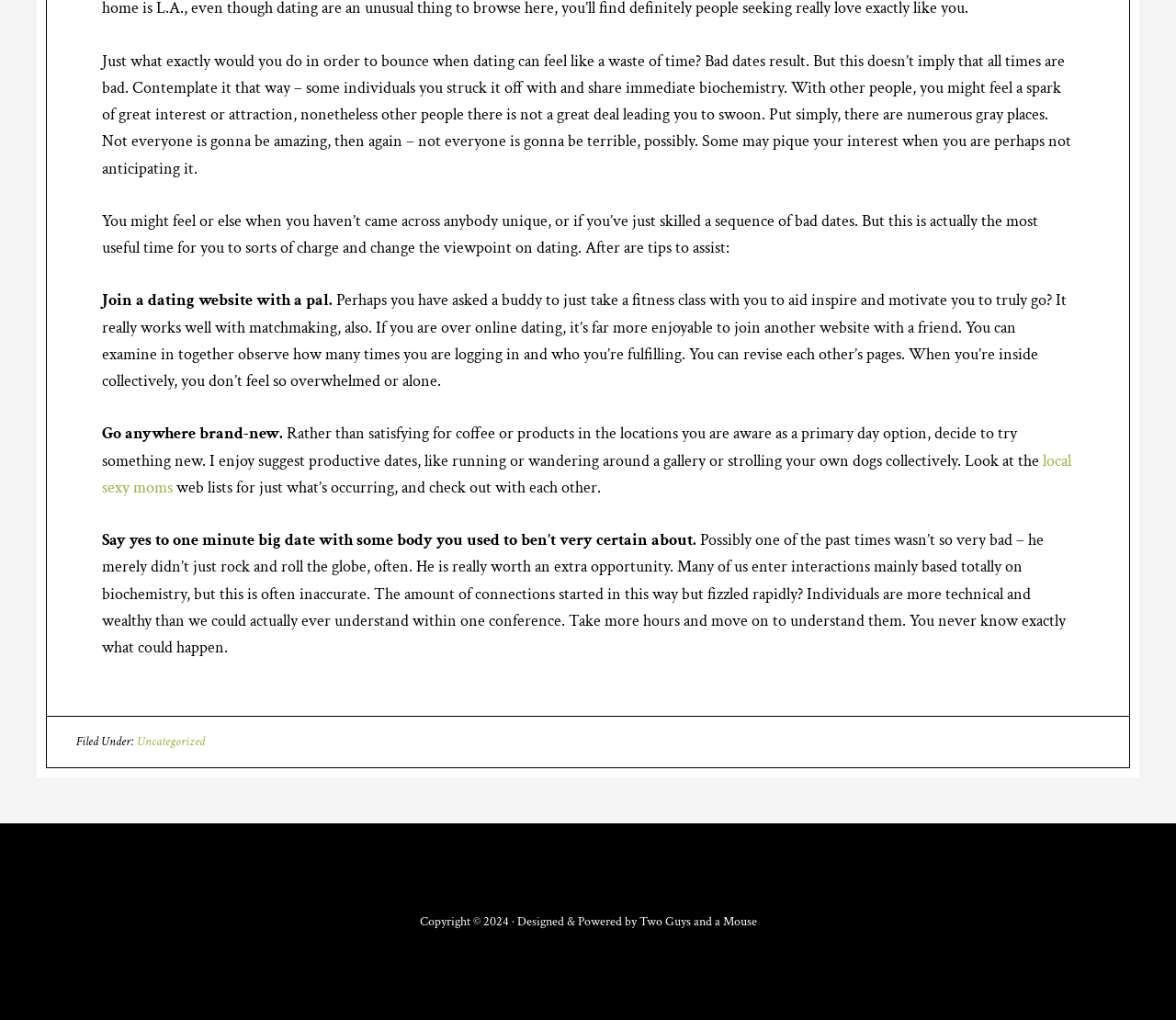Based on the element description Two Guys and a Mouse, identify the bounding box coordinates for the UI element. The coordinates should be in the format (top-left x, top-left y, bottom-right x, bottom-right y) and within the 0 to 1 range.

[0.543, 0.896, 0.643, 0.912]